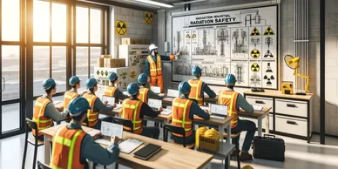Explain all the elements you observe in the image.

The image portrays a vibrant training session focused on radiation safety, set within a well-lit classroom environment. In the foreground, a group of attentive participants, dressed in high-visibility safety vests and hard hats, are seated at desks equipped with laptops and writing materials. They are engaged in a presentation led by an instructor, who is prominently positioned at the front of the room, pointing towards a large, detailed diagram on the wall that showcases important aspects of radiation safety.

The room features various safety-related visuals, including warning signs and diagrams that highlight key concepts in radiation management. Sunlight streams through large windows, creating a warm and inviting atmosphere, while the setting is equipped with industrial safety equipment and tools, indicative of a practical learning environment. Overall, this image encapsulates the essence of professional development in radiation safety, emphasizing both education and compliance in a vital field.